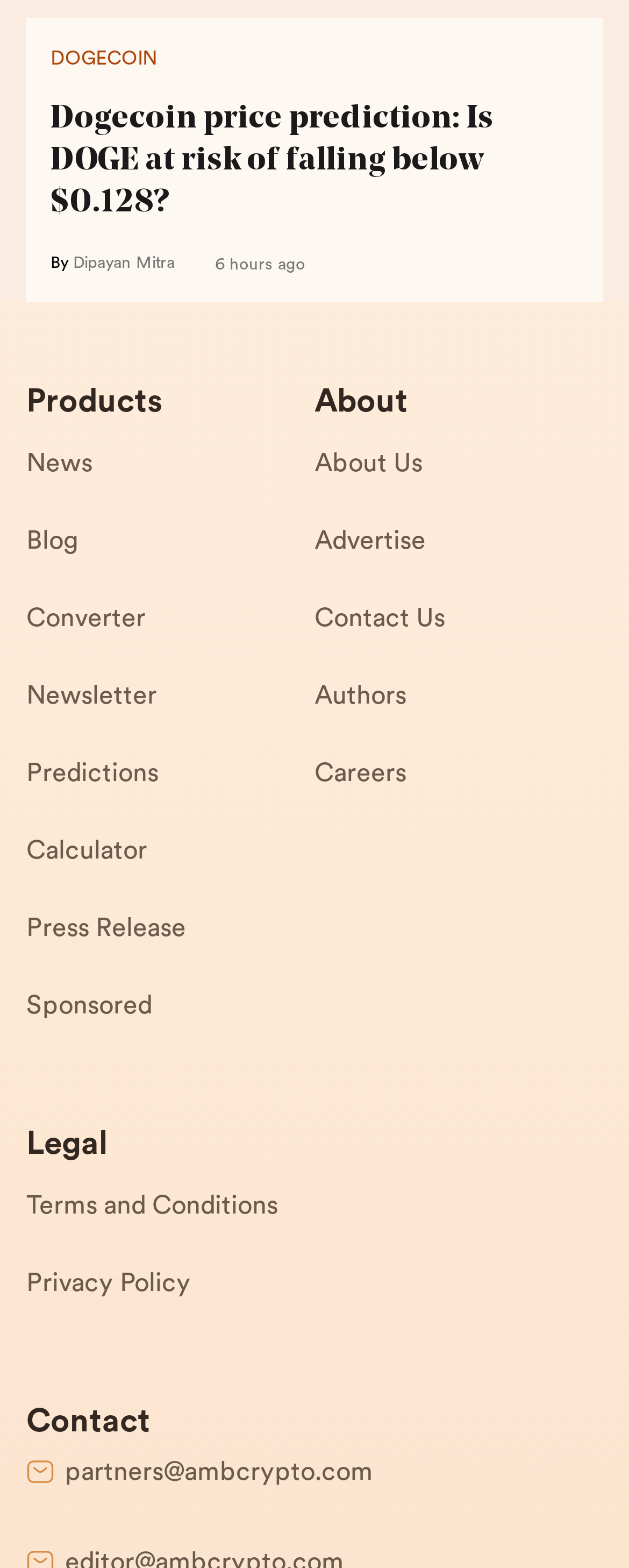Highlight the bounding box coordinates of the element you need to click to perform the following instruction: "Read the article by Dipayan Mitra."

[0.116, 0.163, 0.278, 0.174]